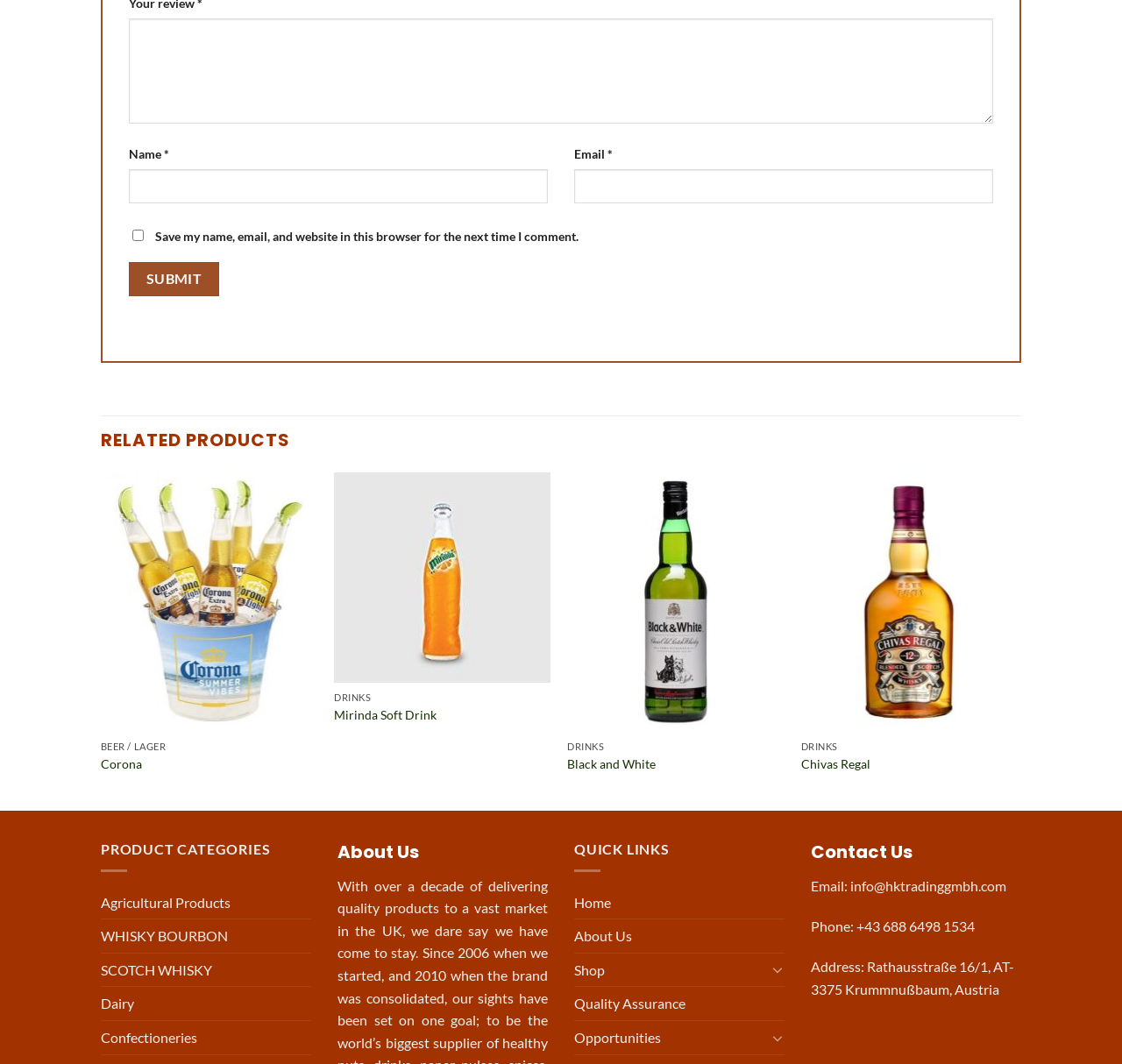Provide your answer in one word or a succinct phrase for the question: 
What type of products are listed under 'RELATED PRODUCTS'?

Drinks and beer